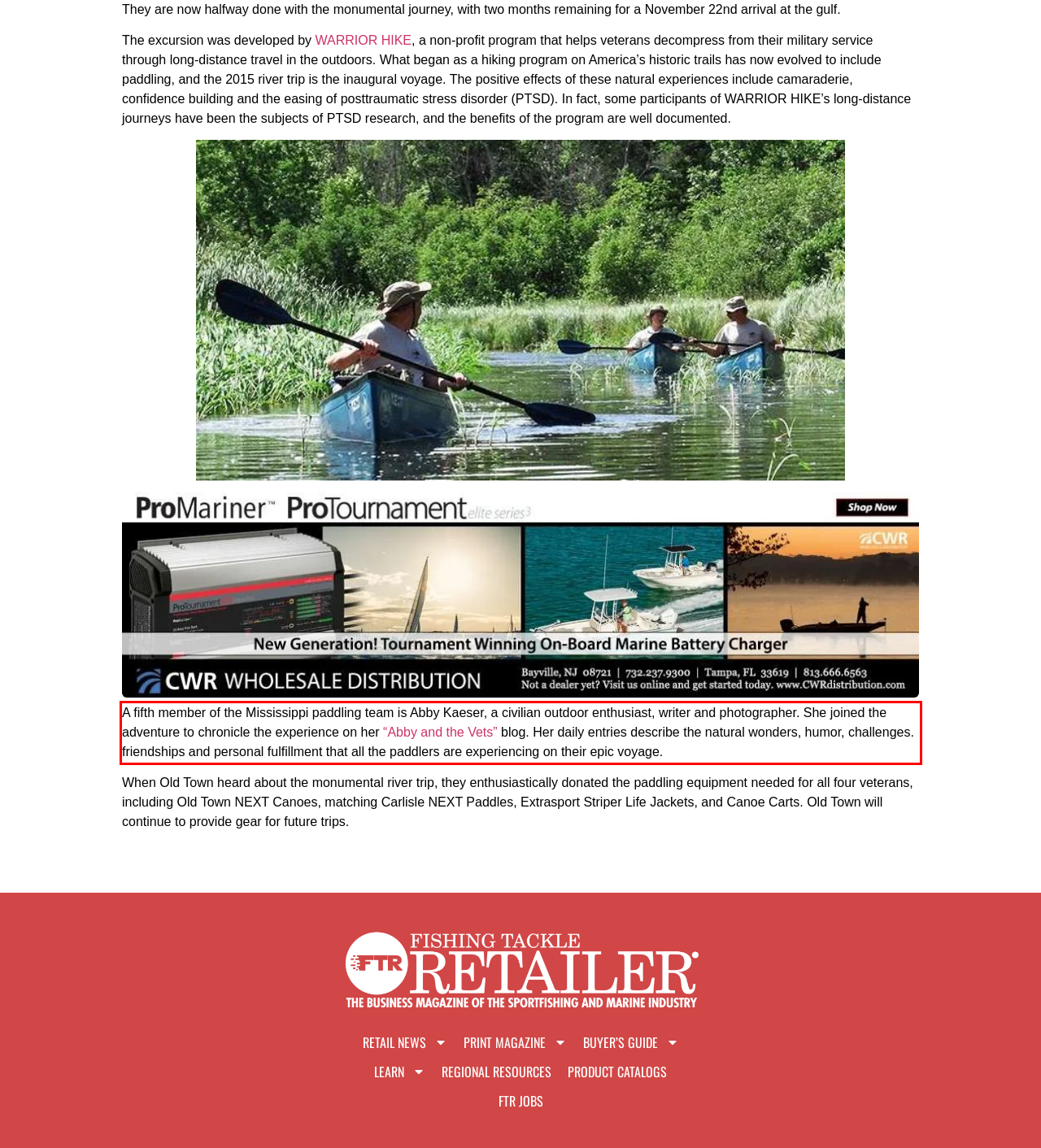Given the screenshot of a webpage, identify the red rectangle bounding box and recognize the text content inside it, generating the extracted text.

A fifth member of the Mississippi paddling team is Abby Kaeser, a civilian outdoor enthusiast, writer and photographer. She joined the adventure to chronicle the experience on her “Abby and the Vets” blog. Her daily entries describe the natural wonders, humor, challenges. friendships and personal fulfillment that all the paddlers are experiencing on their epic voyage.